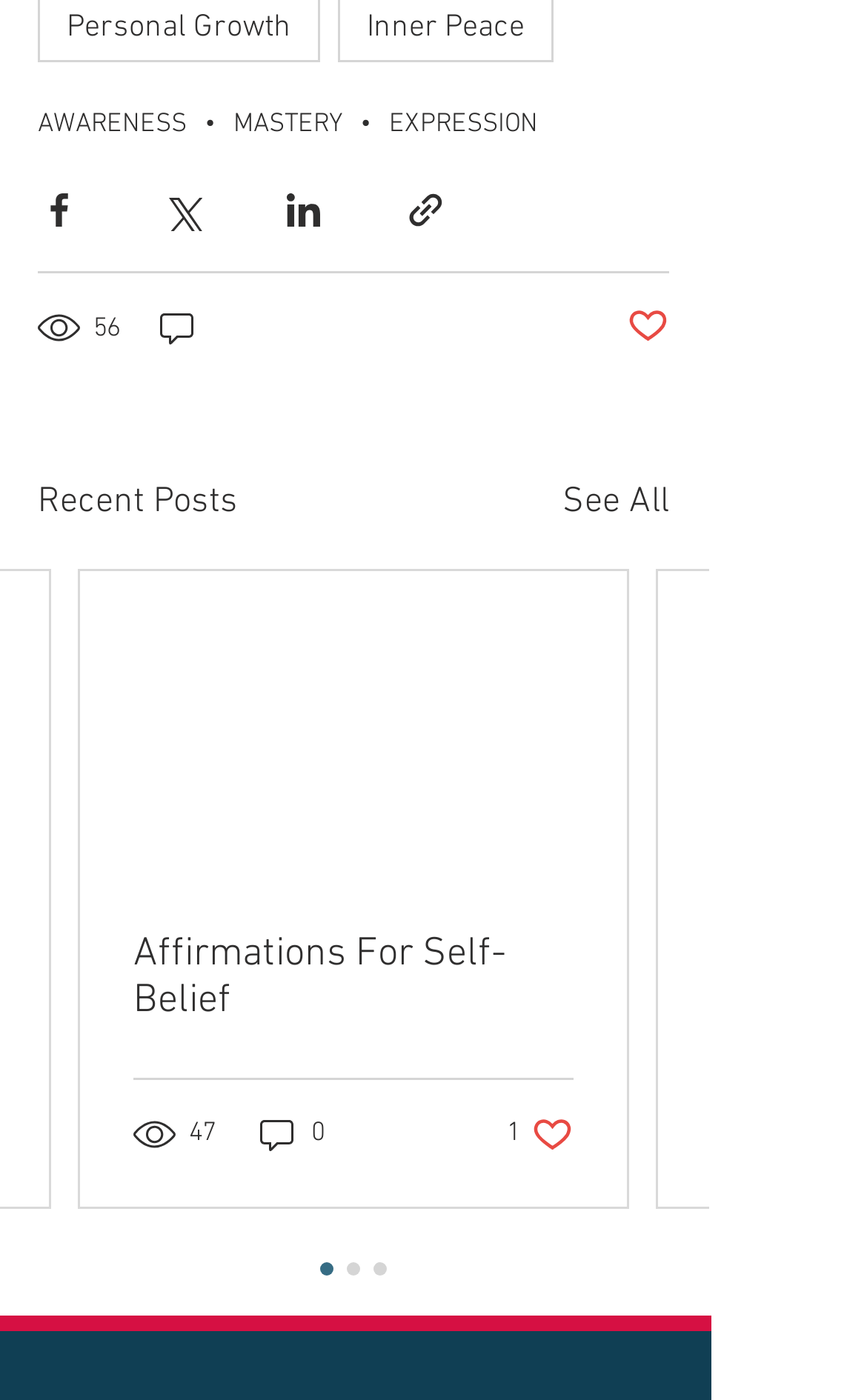Using the information shown in the image, answer the question with as much detail as possible: How many likes does the second post have?

The second post has 1 like, as indicated by the button '1 like. Post not marked as liked'. This information is likely provided to show the engagement or popularity of the post.